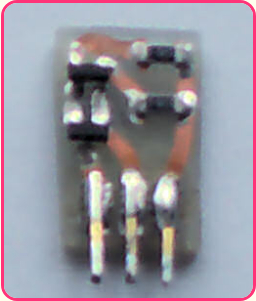Respond with a single word or phrase for the following question: 
What type of circuits often use this module?

Analog circuits